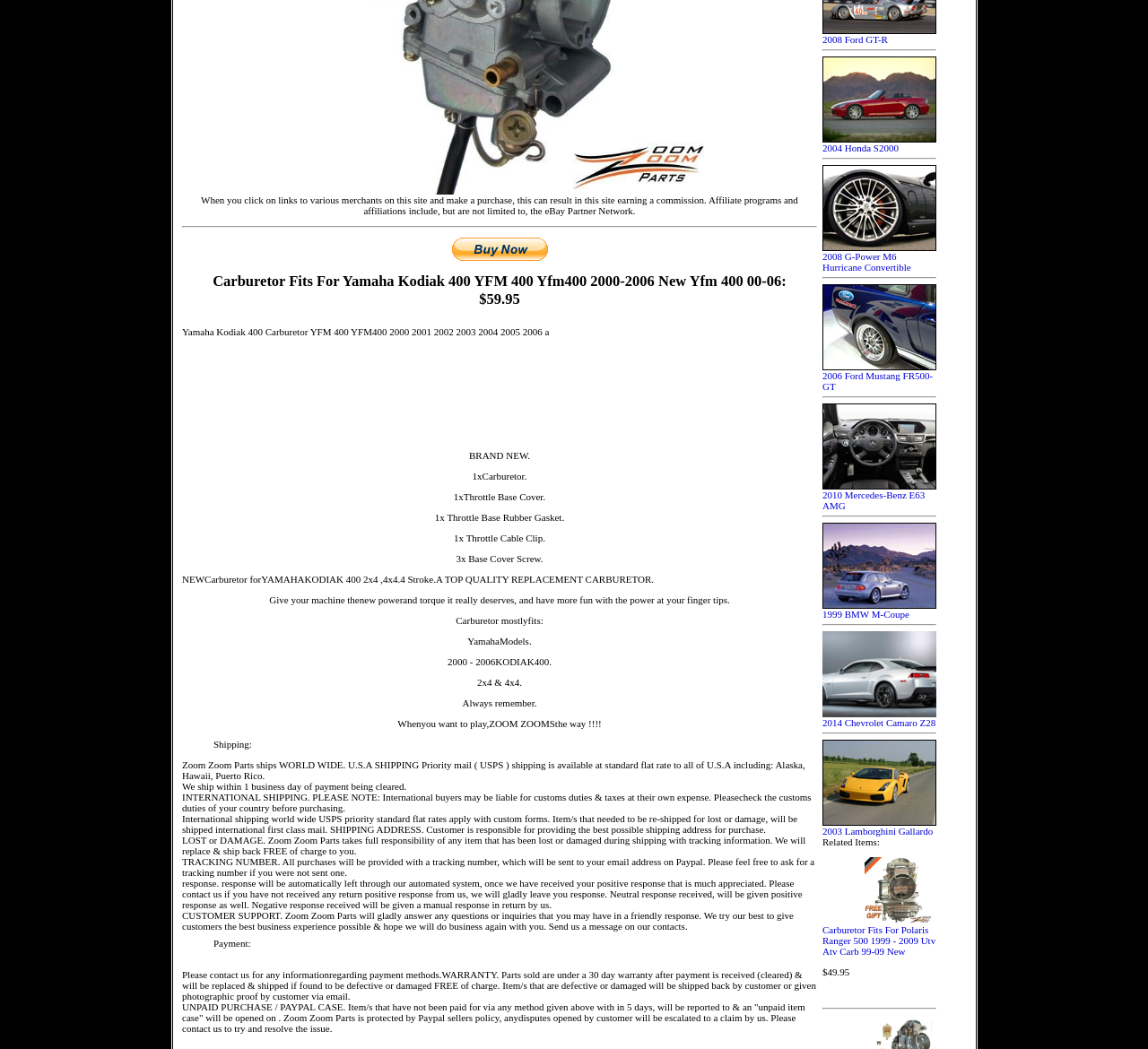Determine the bounding box coordinates (top-left x, top-left y, bottom-right x, bottom-right y) of the UI element described in the following text: 2004 Honda S2000

[0.716, 0.127, 0.816, 0.146]